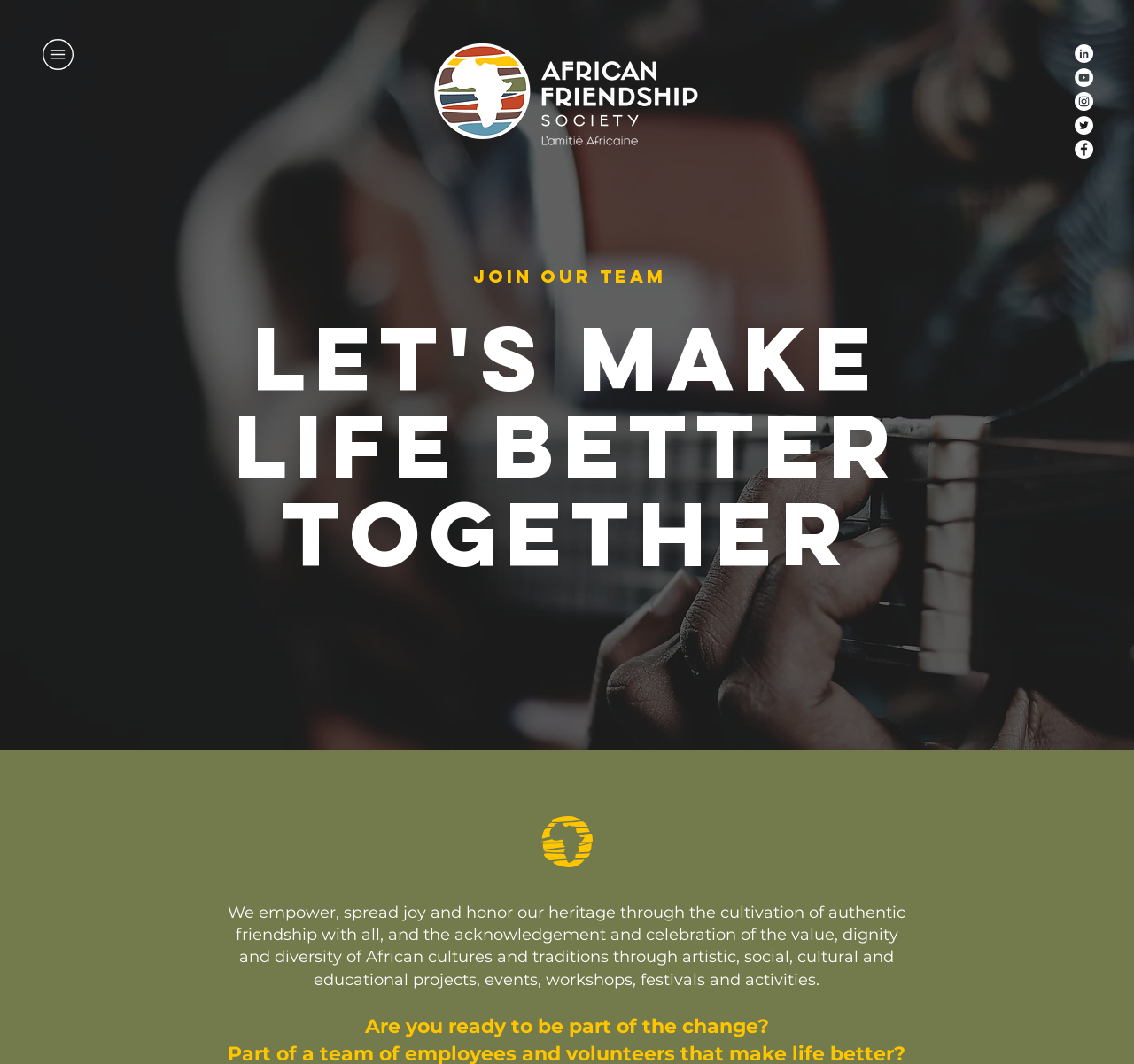Use one word or a short phrase to answer the question provided: 
How many social media links are there?

5